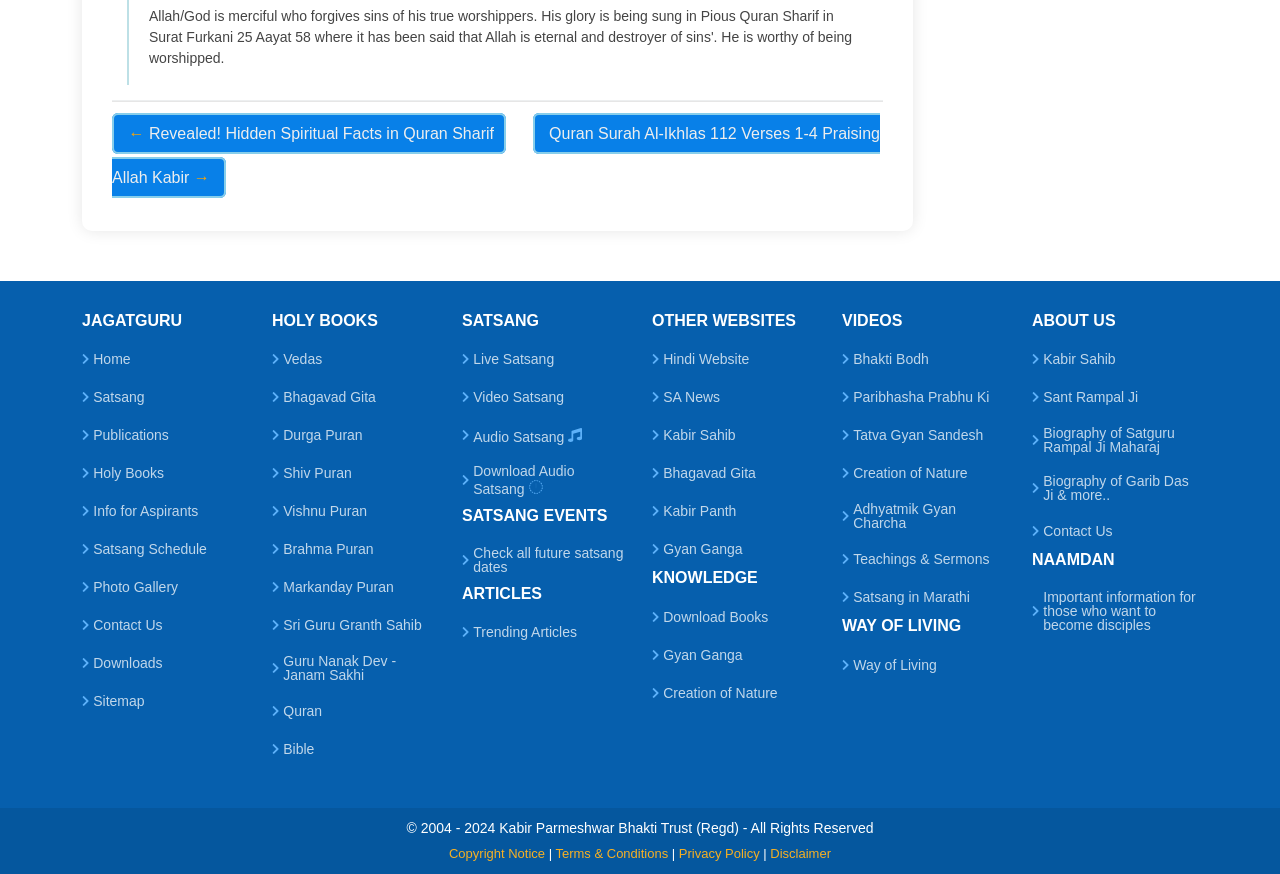Please find the bounding box coordinates of the clickable region needed to complete the following instruction: "Click on the 'Home' link". The bounding box coordinates must consist of four float numbers between 0 and 1, i.e., [left, top, right, bottom].

[0.073, 0.403, 0.102, 0.419]